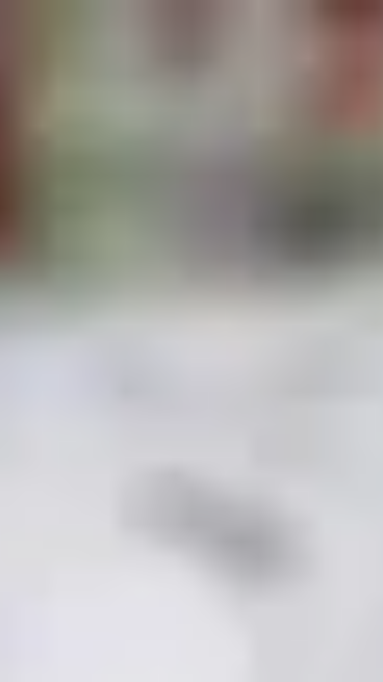Describe the image with as much detail as possible.

The image captures a modern, minimalistic design that focuses on the theme of human movement, likely within a furniture context. The background features softly blurred elements, possibly related seating or decor items, creating an impression of an open and inviting space. In the foreground, a well-designed piece of furniture, characterized by sleek lines and ergonomic shapes, takes center stage, illustrating the intersection of functionality and aesthetics. This visual representation emphasizes the importance of design in enhancing human interactions and movement within living environments, mirroring the essence of contemporary interior design trends.